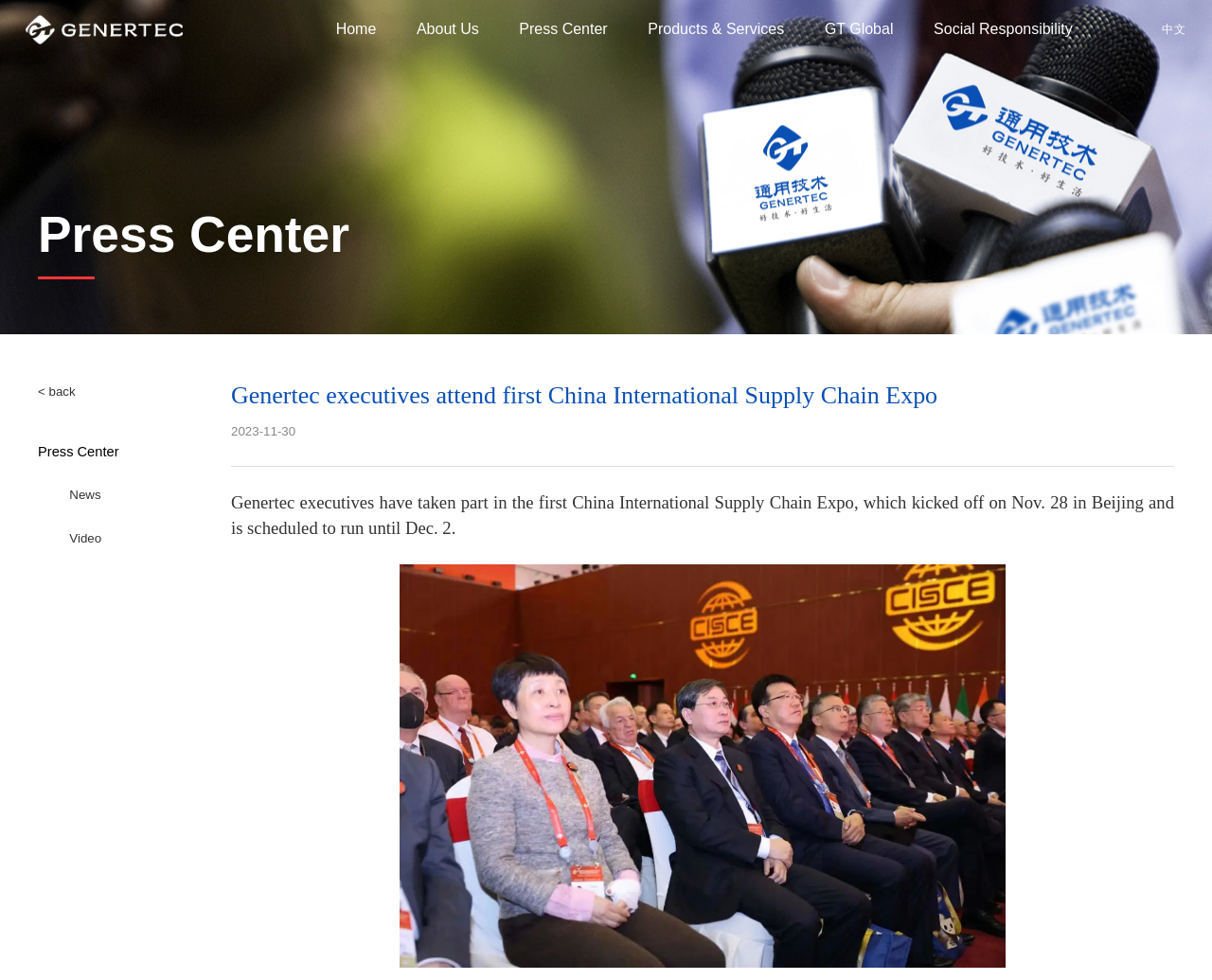Given the description "GT Global", provide the bounding box coordinates of the corresponding UI element.

[0.68, 0.015, 0.737, 0.06]